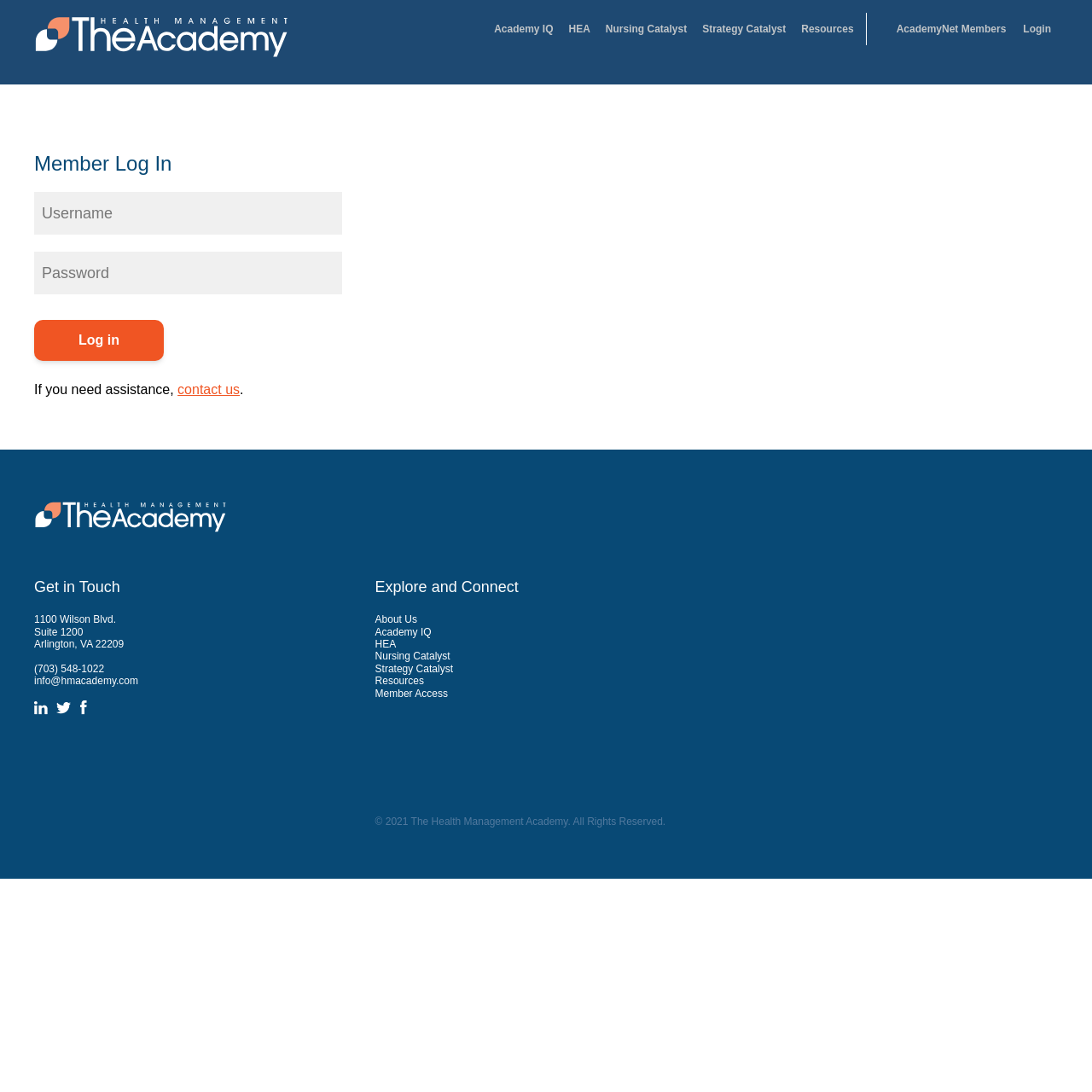Determine the bounding box coordinates for the clickable element required to fulfill the instruction: "explore about us". Provide the coordinates as four float numbers between 0 and 1, i.e., [left, top, right, bottom].

[0.343, 0.562, 0.382, 0.573]